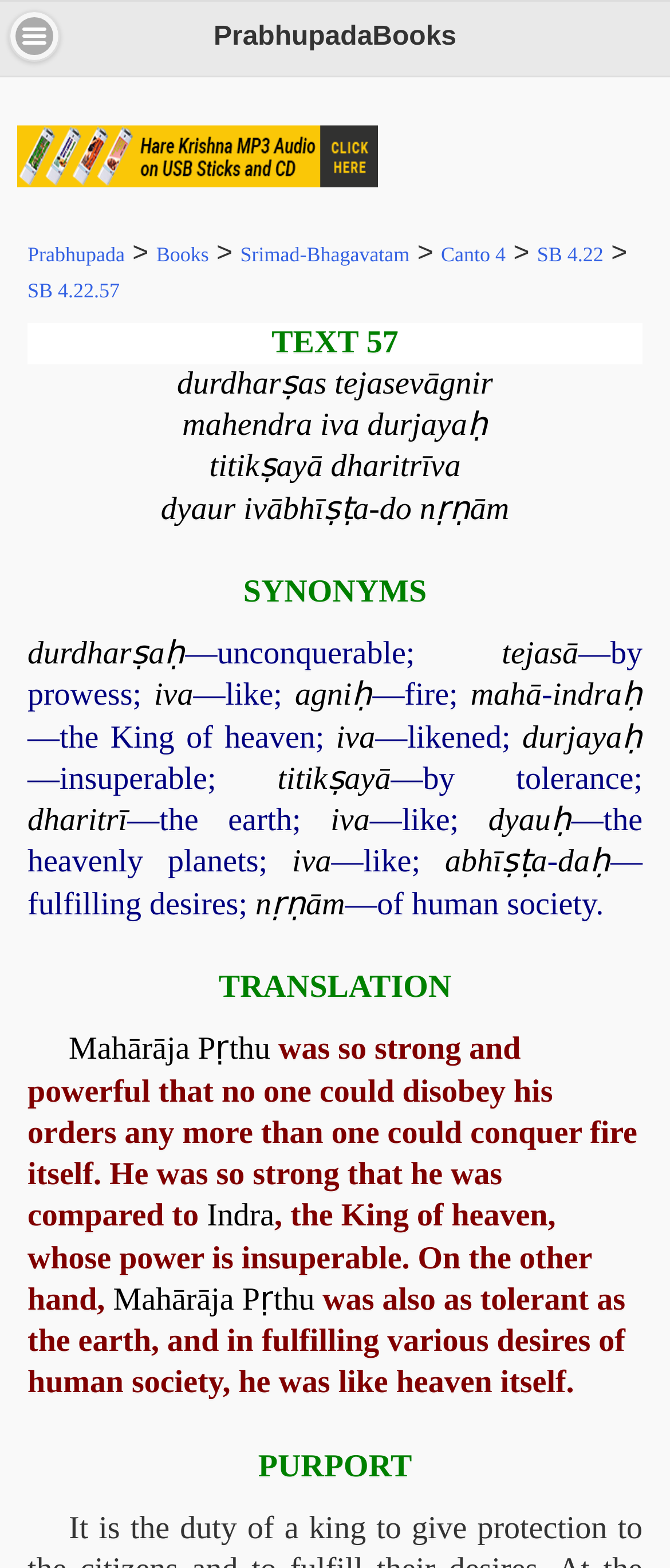Who is compared to Indra, the King of heaven? Please answer the question using a single word or phrase based on the image.

Mahārāja Pṛthu